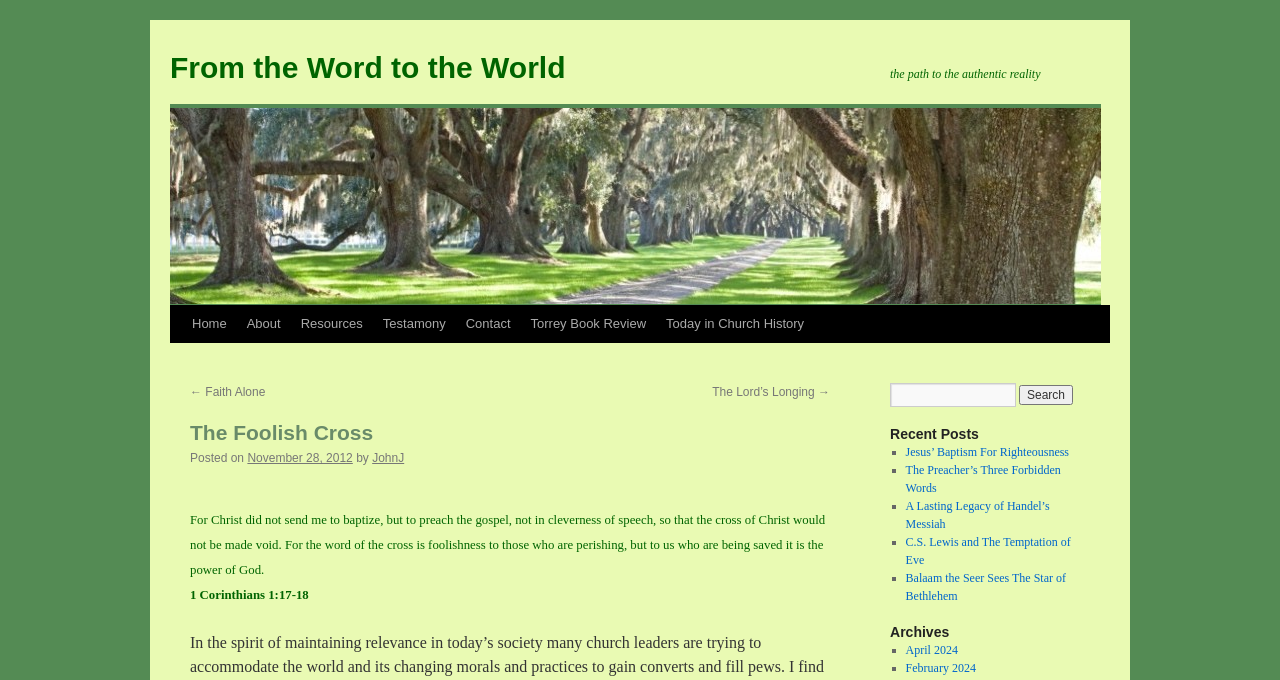Determine the main text heading of the webpage and provide its content.

The Foolish Cross